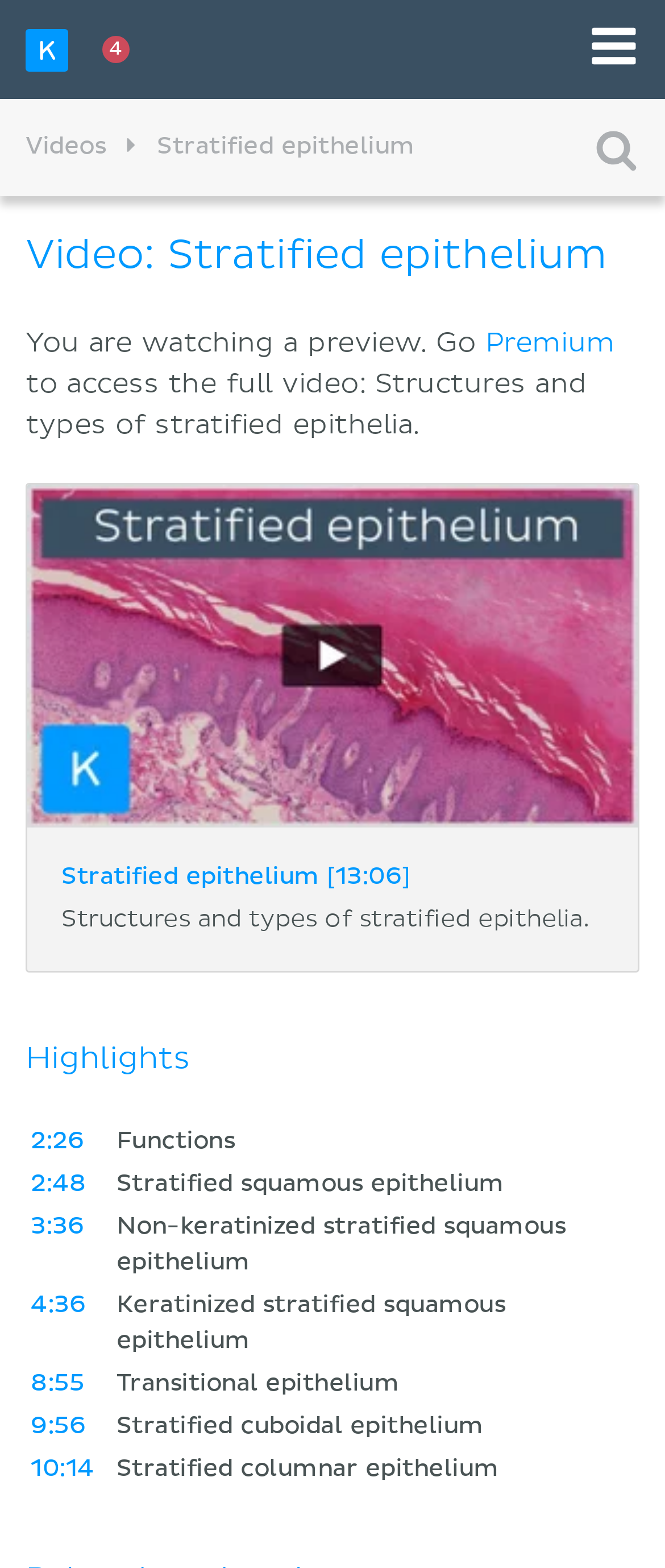Please examine the image and answer the question with a detailed explanation:
Is the full video accessible?

The webpage indicates that the user is watching a preview and needs to go premium to access the full video, as stated in the StaticText element 'You are watching a preview. Go to access the full video: Structures and types of stratified epithelia.'